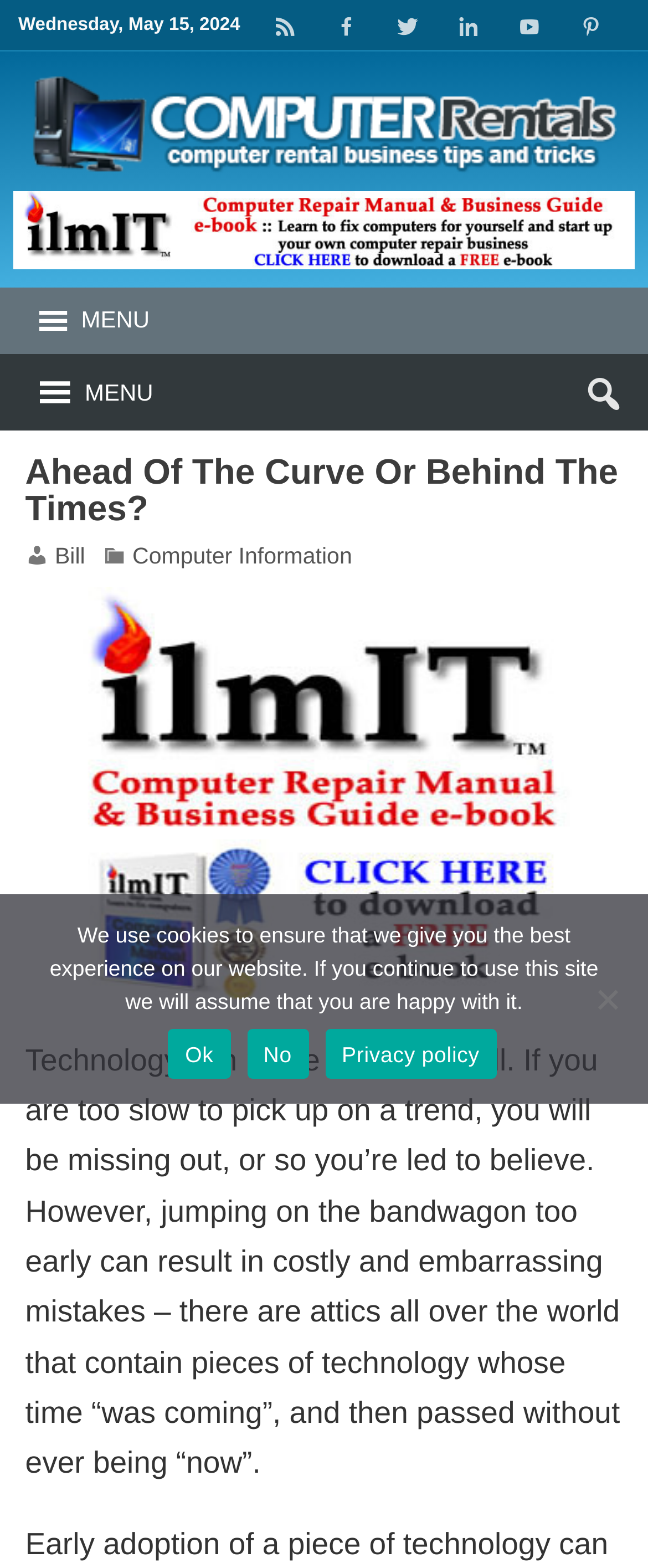Give a detailed account of the webpage, highlighting key information.

This webpage is titled "Ahead Of The Curve Or Behind The Times?" and has a prominent date display at the top, showing "Wednesday, May 15, 2024". Below the date, there are six social media links, represented by icons, aligned horizontally. 

To the right of the social media links, there is a link to "Computer Rental" with an accompanying image. Below this, there is a complementary section with an image of a "Computer Repair Manual". 

On the left side of the page, there are two identical "MENU" buttons, one above the other. The second button is expandable, and when expanded, it reveals a menu with a heading that matches the webpage title. The menu contains links to "Bill", "Computer Information", and "Computer Repair Manual", the latter of which has a corresponding image. 

Below the menu, there is a block of text that discusses how technology can make people feel foolish if they are too slow to adapt to trends, but also how jumping on the bandwagon too early can lead to mistakes. 

At the bottom of the page, there is a "Cookie Notice" dialog box that is not currently in modal mode. The dialog box informs users that the website uses cookies to ensure the best experience and provides options to "Ok", "No", or view the "Privacy policy". There is also a separate "No" button at the bottom right corner of the page.